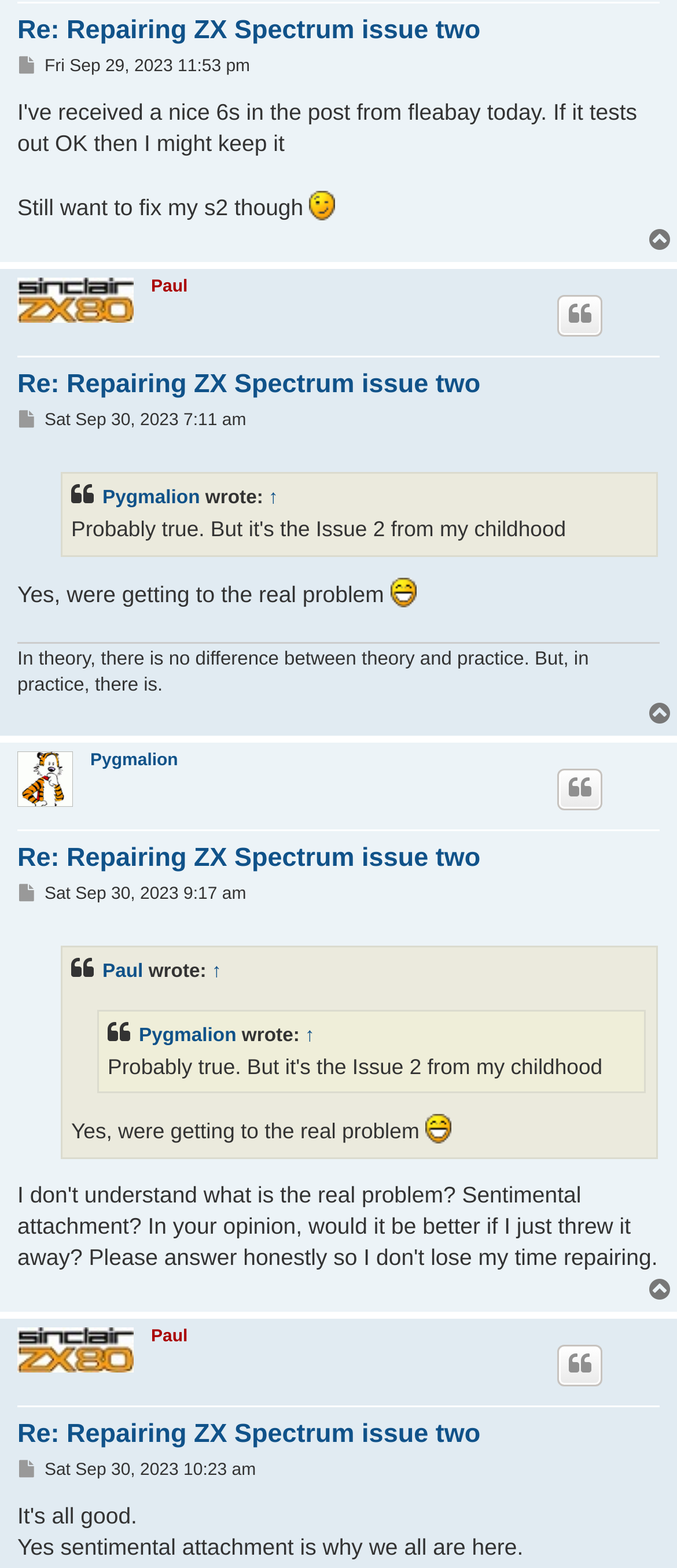Find the bounding box coordinates of the area to click in order to follow the instruction: "Quote a post".

[0.823, 0.188, 0.89, 0.214]